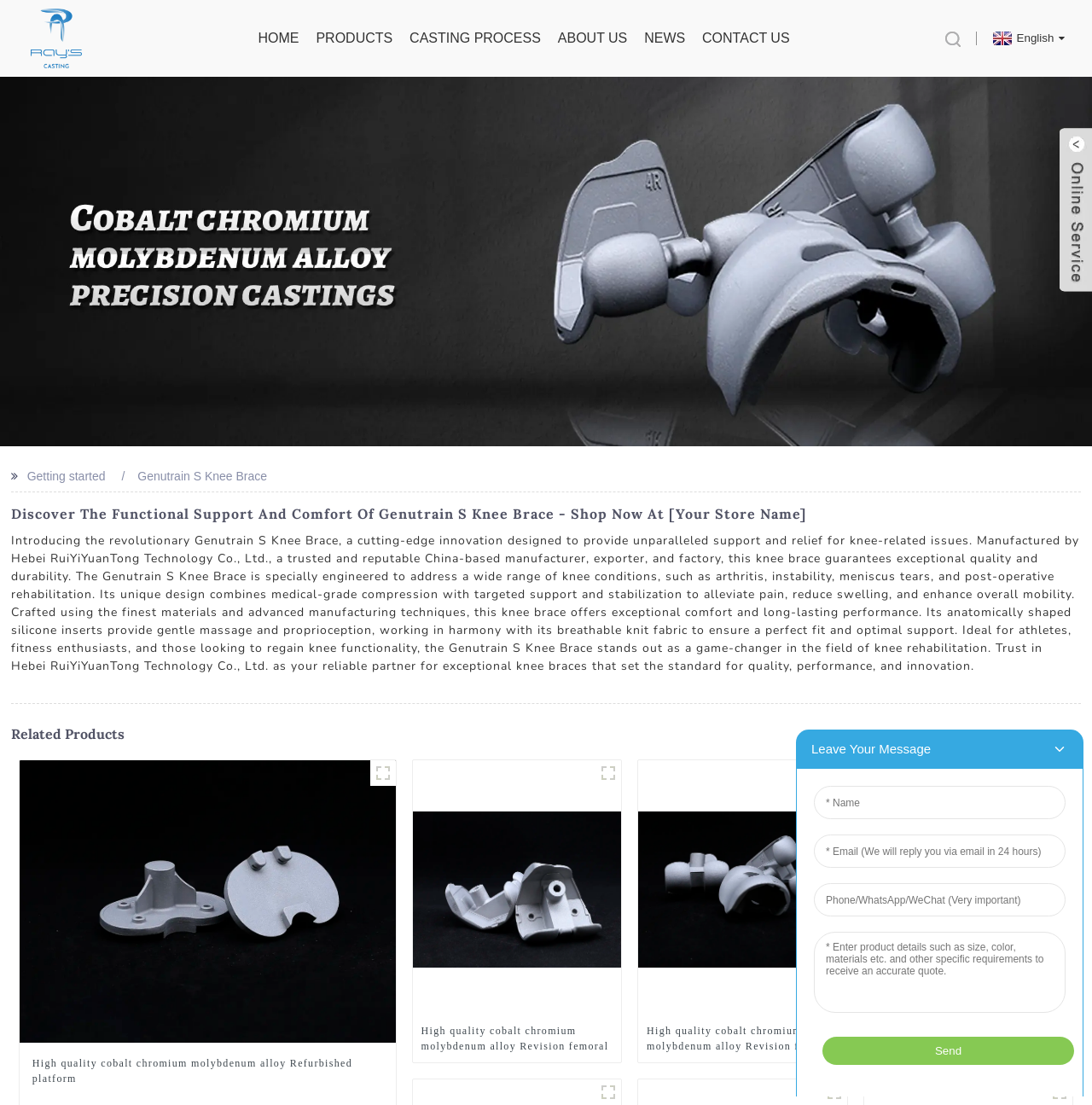What is the name of the knee brace?
Please analyze the image and answer the question with as much detail as possible.

The name of the knee brace is mentioned in the heading 'Discover The Functional Support And Comfort Of Genutrain S Knee Brace - Shop Now At [Your Store Name]' and also in the static text 'Genutrain S Knee Brace'.